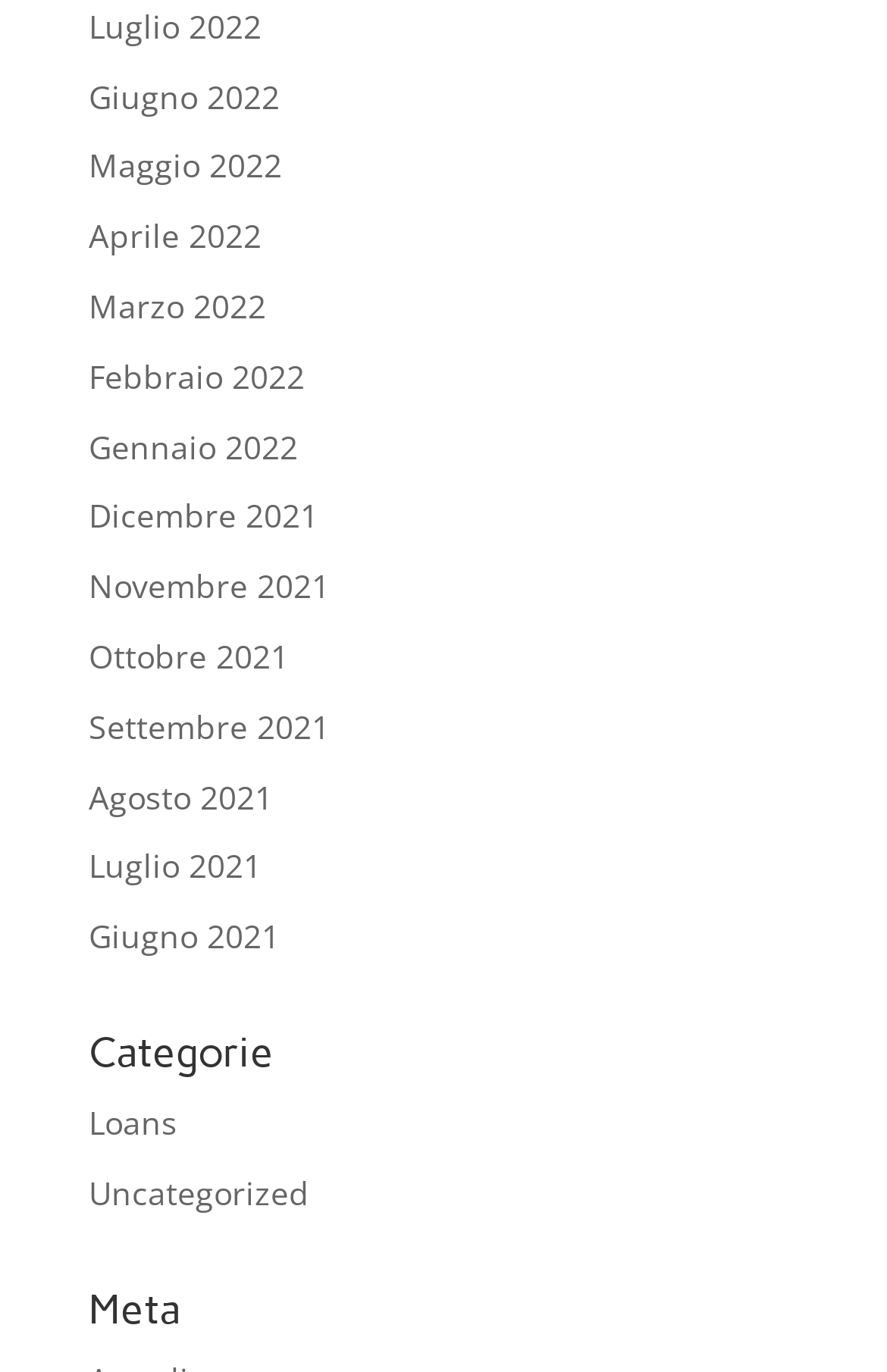Please locate the bounding box coordinates of the element that should be clicked to achieve the given instruction: "view July 2022".

[0.1, 0.003, 0.295, 0.035]